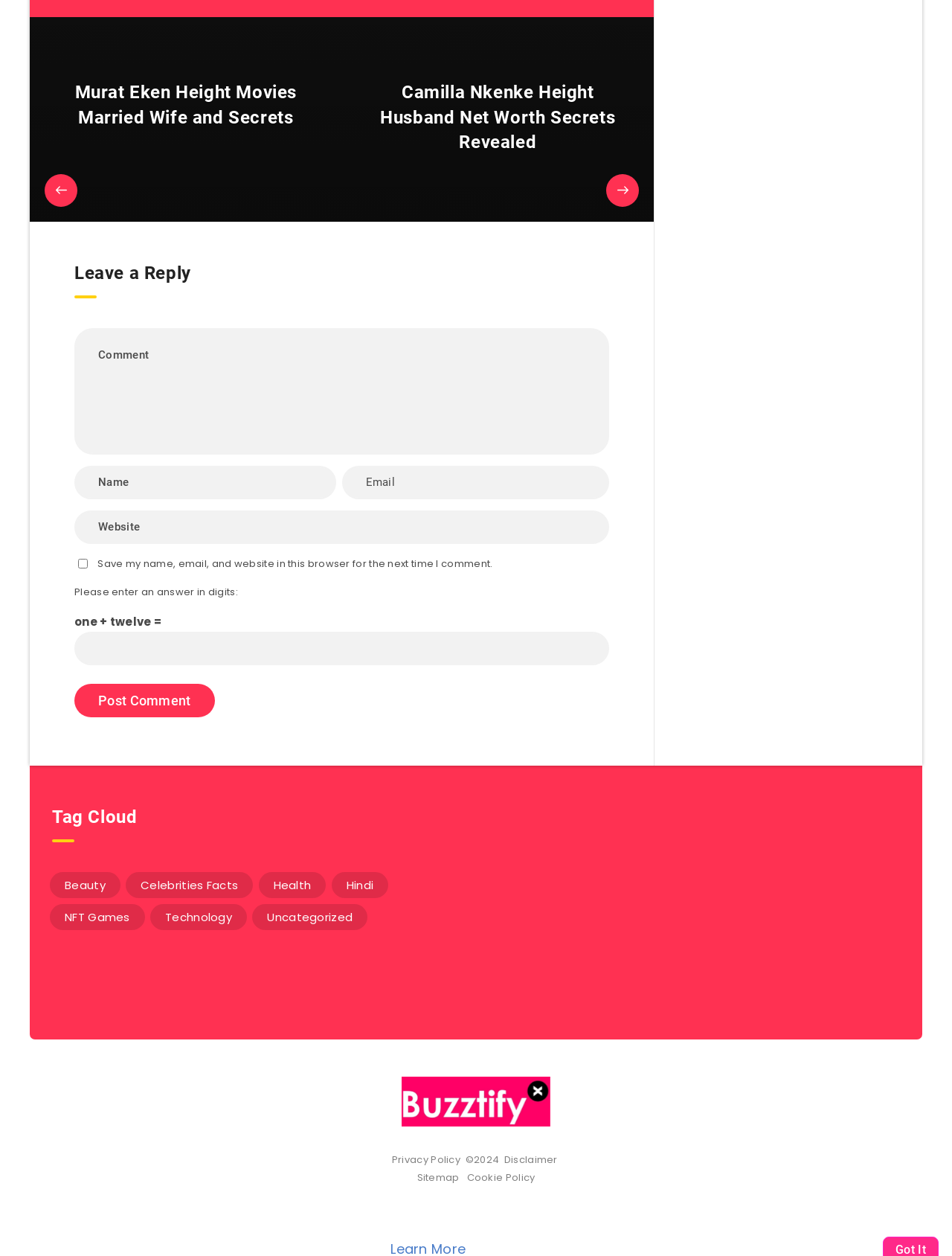Provide the bounding box coordinates of the HTML element this sentence describes: "NFT Games".

[0.052, 0.72, 0.152, 0.74]